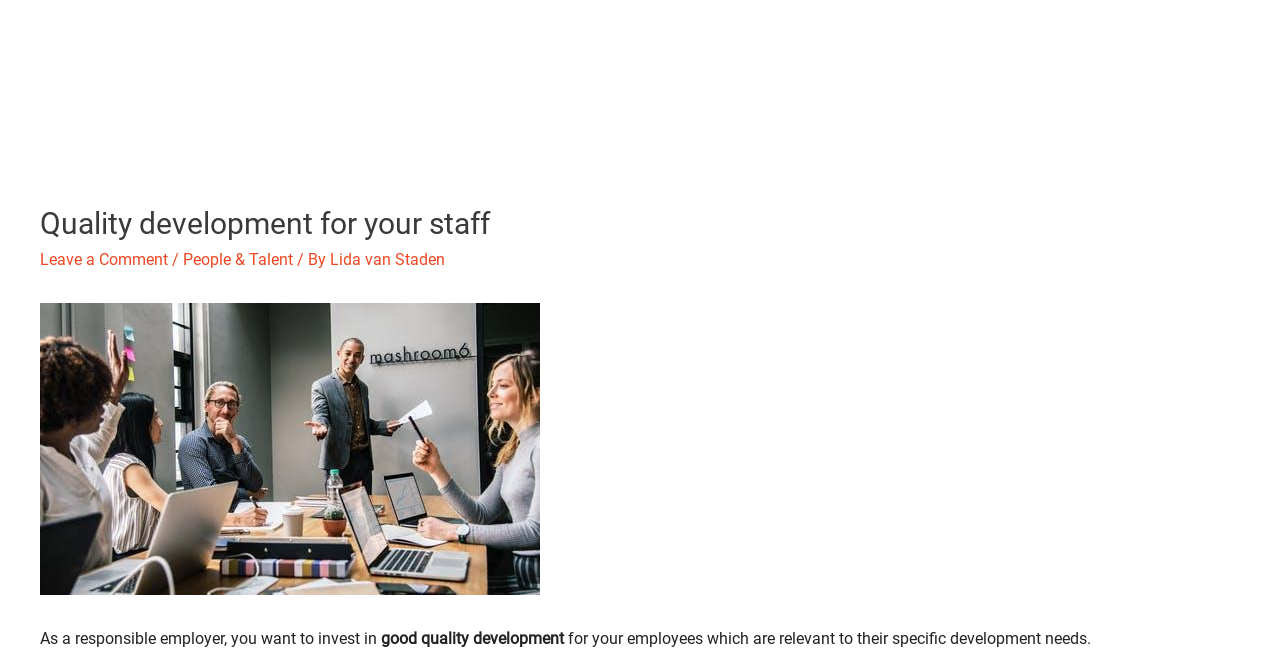Pinpoint the bounding box coordinates of the area that must be clicked to complete this instruction: "Learn more about People & Talent".

[0.143, 0.38, 0.229, 0.409]